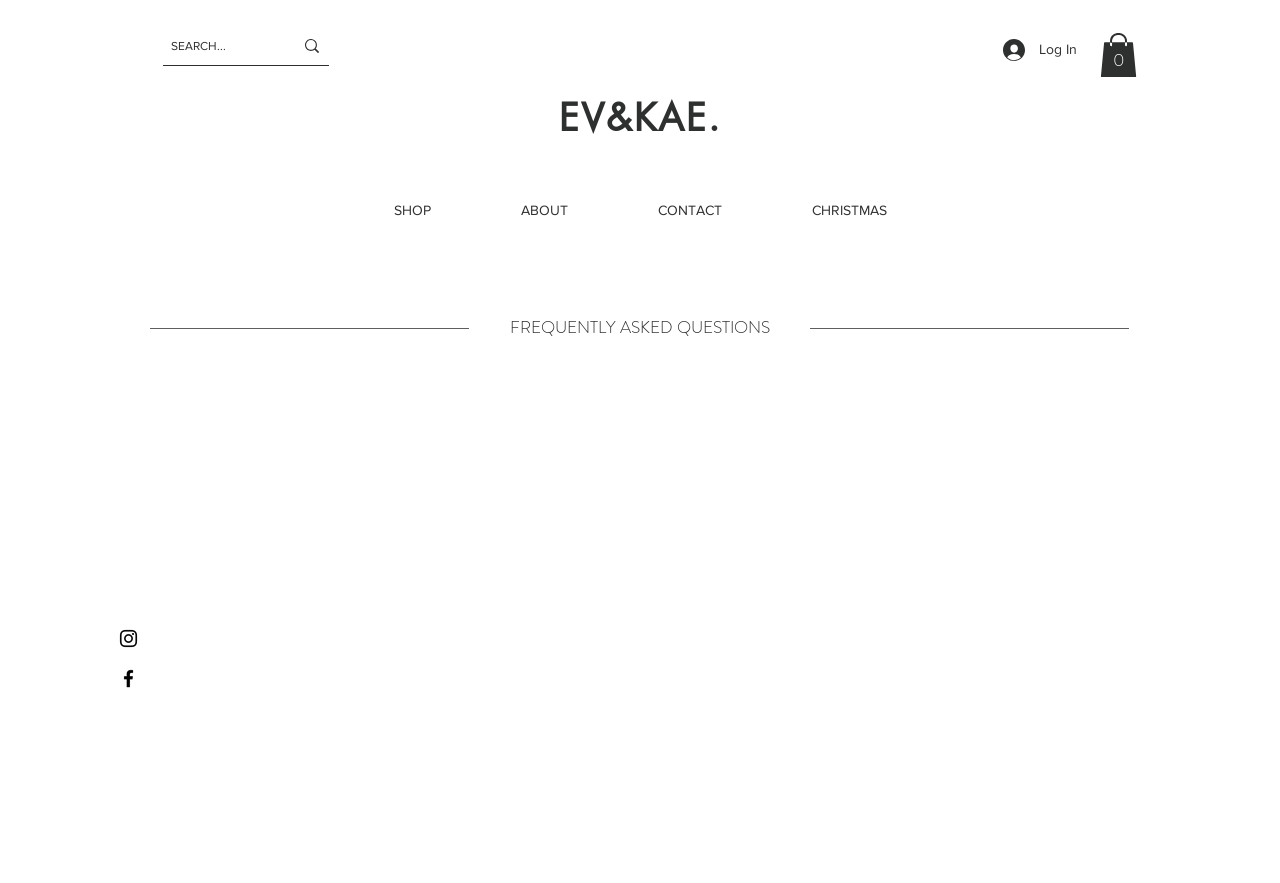From the image, can you give a detailed response to the question below:
What is the category of products in the cart?

The cart button is displayed at the top right corner of the webpage, but it does not provide any information about the category of products it contains. It only shows that the cart is empty with 0 items.